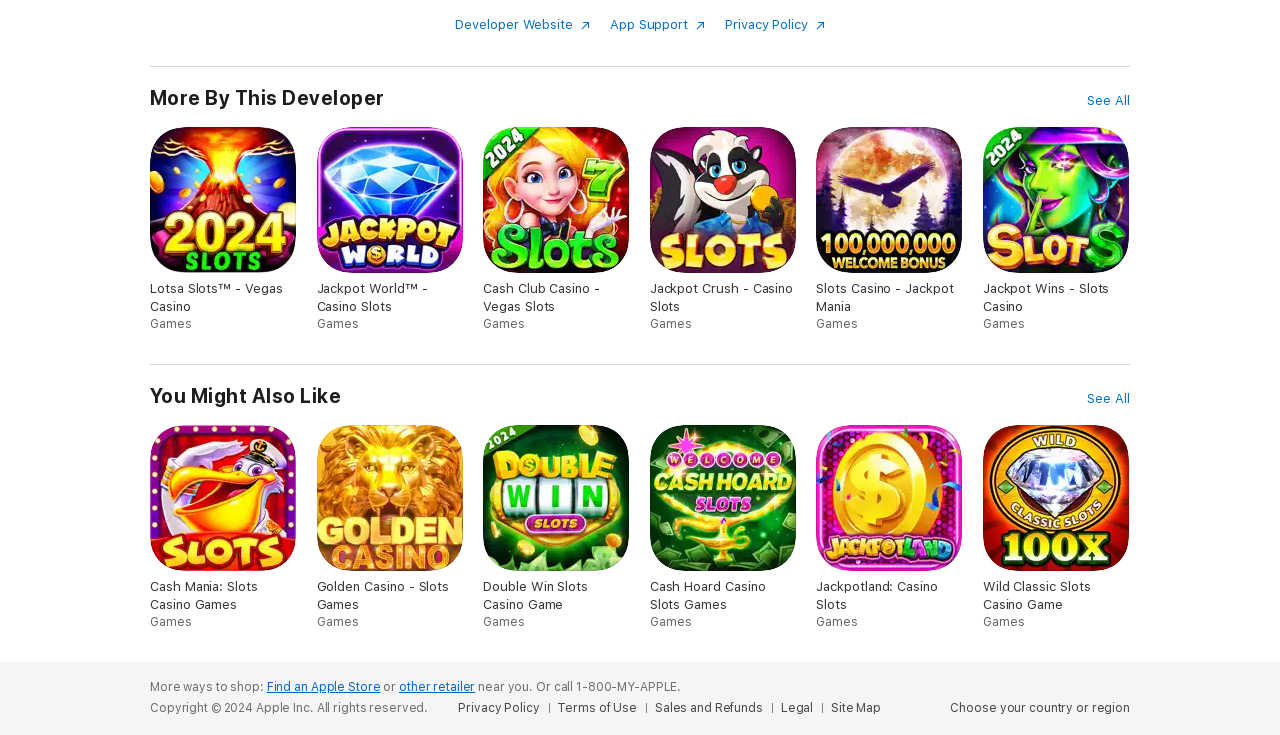Pinpoint the bounding box coordinates of the element you need to click to execute the following instruction: "Visit the Developer Website". The bounding box should be represented by four float numbers between 0 and 1, in the format [left, top, right, bottom].

[0.356, 0.023, 0.461, 0.043]